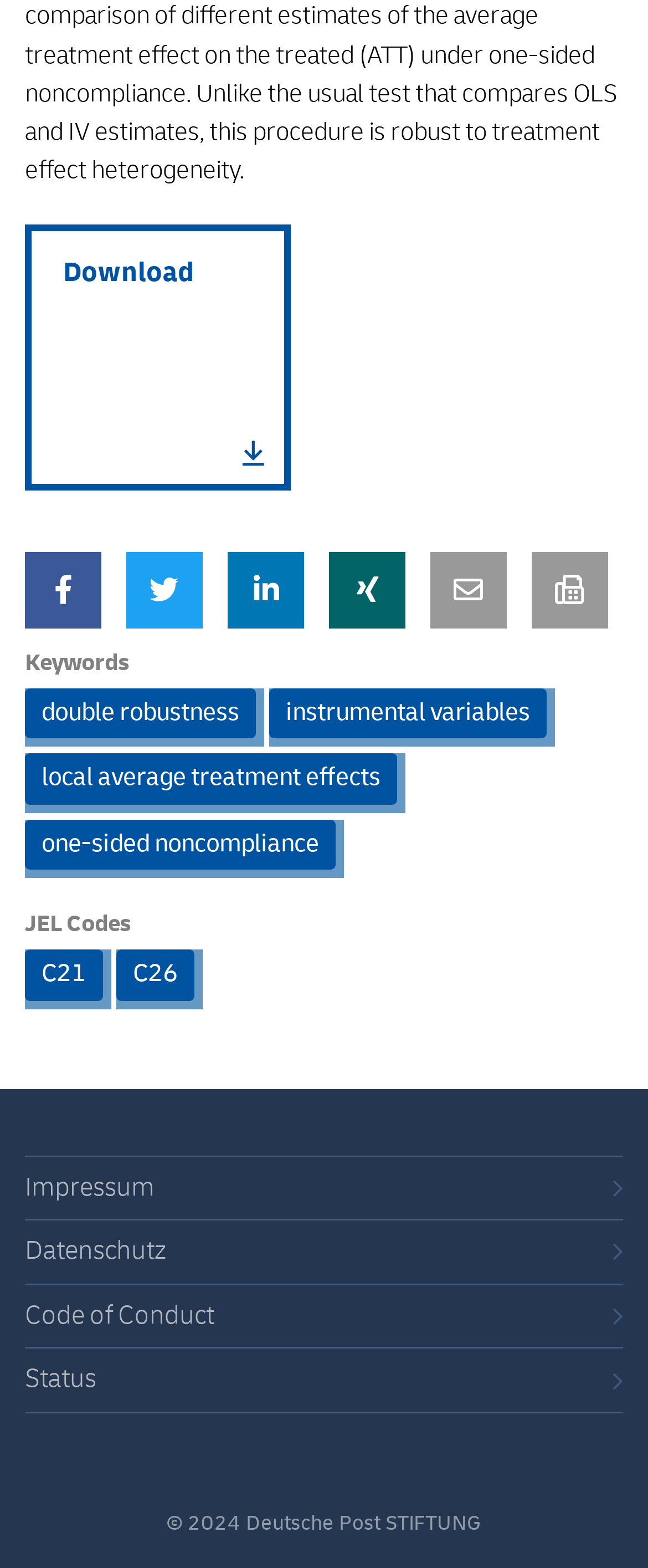How many links are under 'Keywords'?
Please give a detailed and elaborate answer to the question based on the image.

I counted the number of links under the 'Keywords' heading, which are 'double robustness', 'instrumental variables', 'local average treatment effects', and 'one-sided noncompliance'. Therefore, there are 4 links under 'Keywords'.